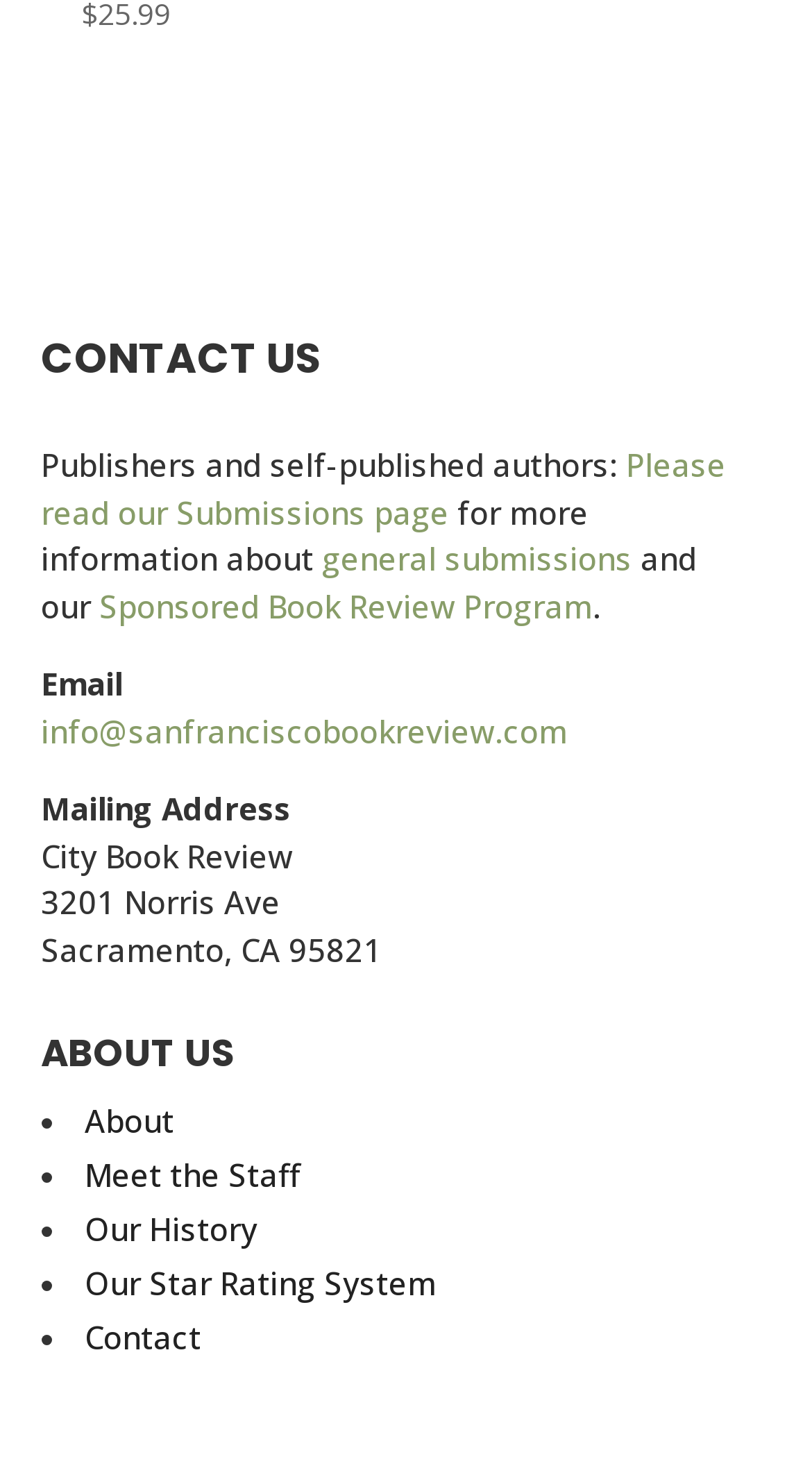Find the bounding box coordinates of the clickable element required to execute the following instruction: "Click on 'info@sanfranciscobookreview.com'". Provide the coordinates as four float numbers between 0 and 1, i.e., [left, top, right, bottom].

[0.05, 0.484, 0.699, 0.512]